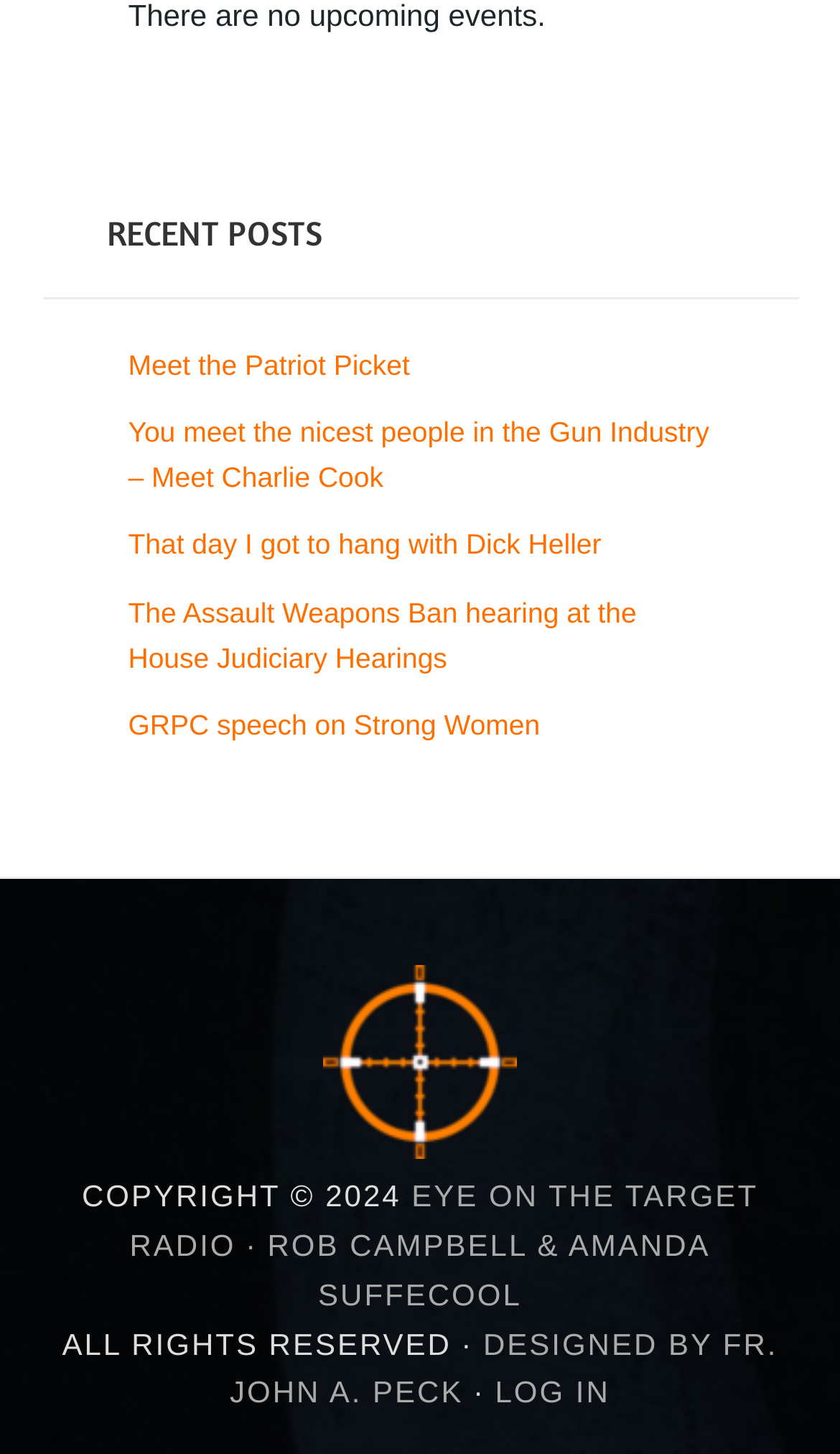Locate the bounding box coordinates of the element that should be clicked to execute the following instruction: "listen to EYE ON THE TARGET RADIO".

[0.154, 0.811, 0.903, 0.902]